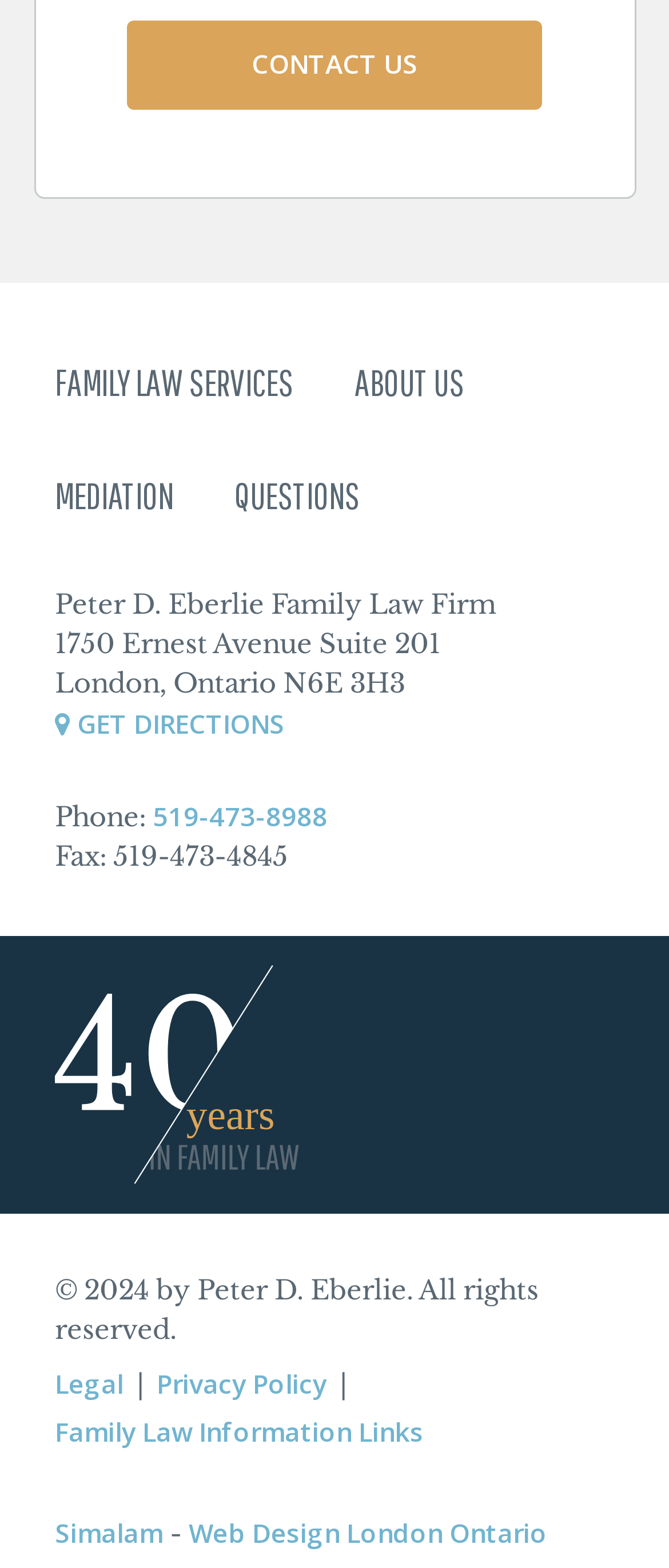Locate the UI element described by Legal and provide its bounding box coordinates. Use the format (top-left x, top-left y, bottom-right x, bottom-right y) with all values as floating point numbers between 0 and 1.

[0.082, 0.871, 0.185, 0.893]